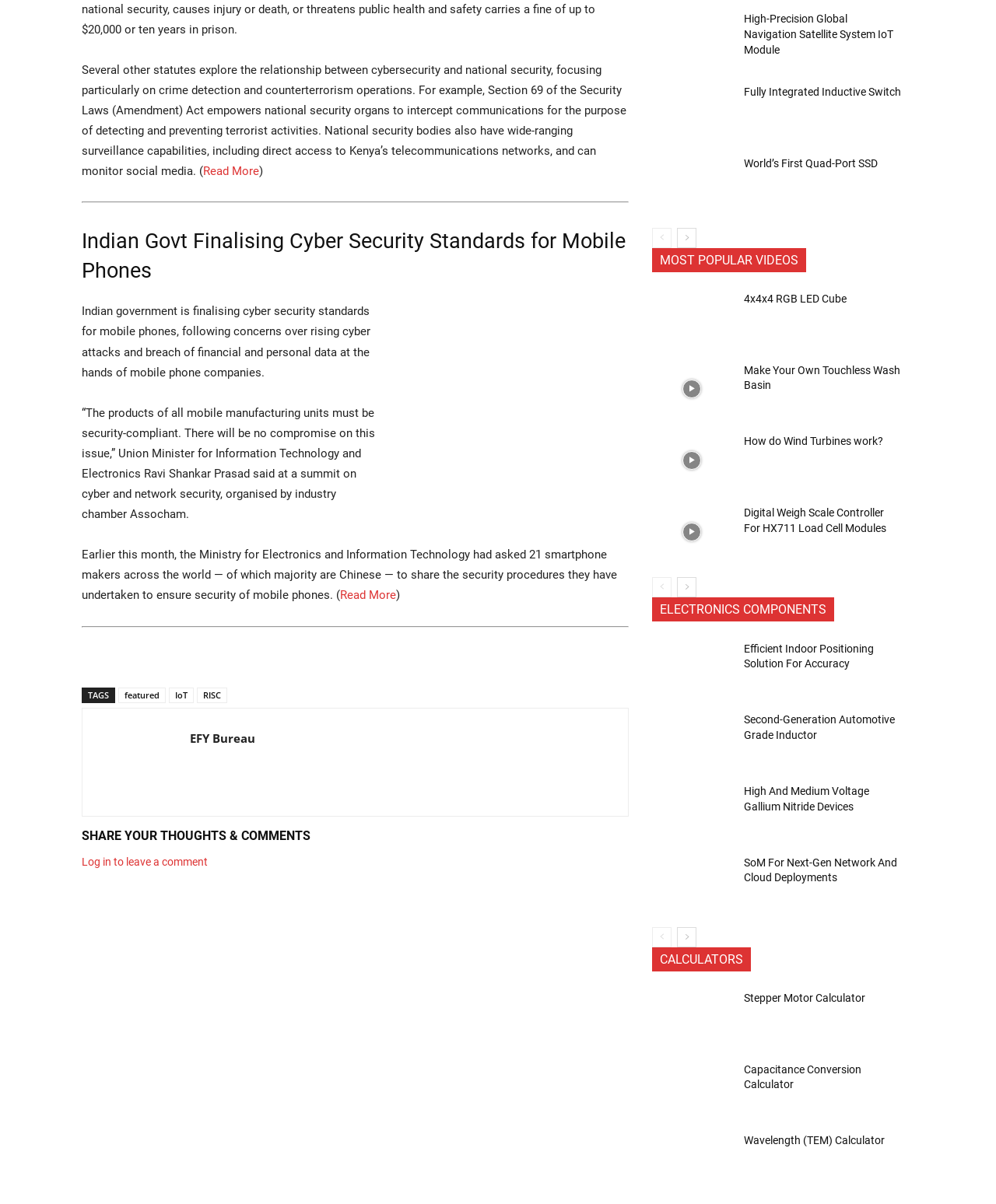Identify the bounding box of the UI element that matches this description: "Read More".

[0.341, 0.489, 0.398, 0.5]